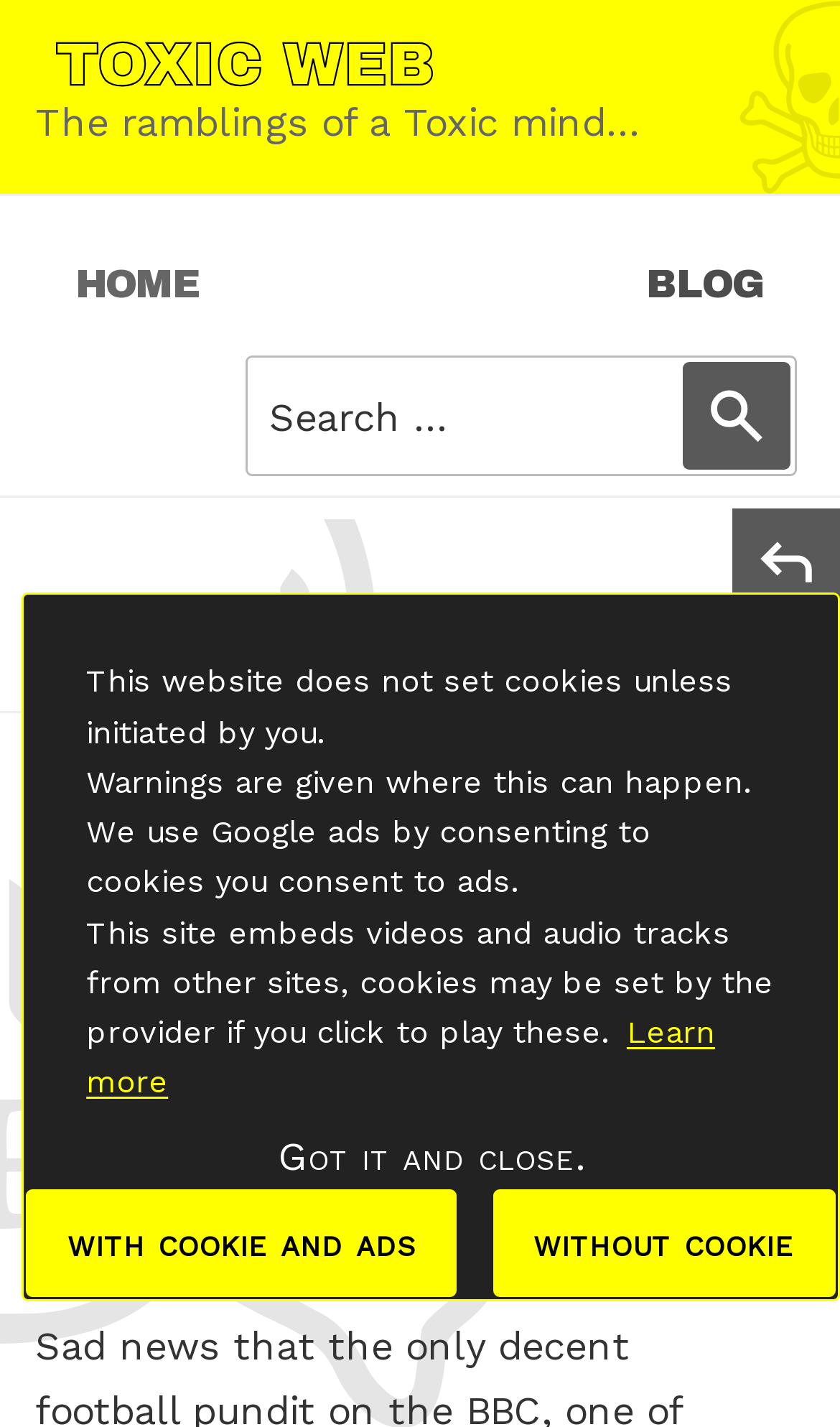Please find and report the bounding box coordinates of the element to click in order to perform the following action: "Click on the 'HOME' link". The coordinates should be expressed as four float numbers between 0 and 1, in the format [left, top, right, bottom].

[0.051, 0.15, 0.277, 0.25]